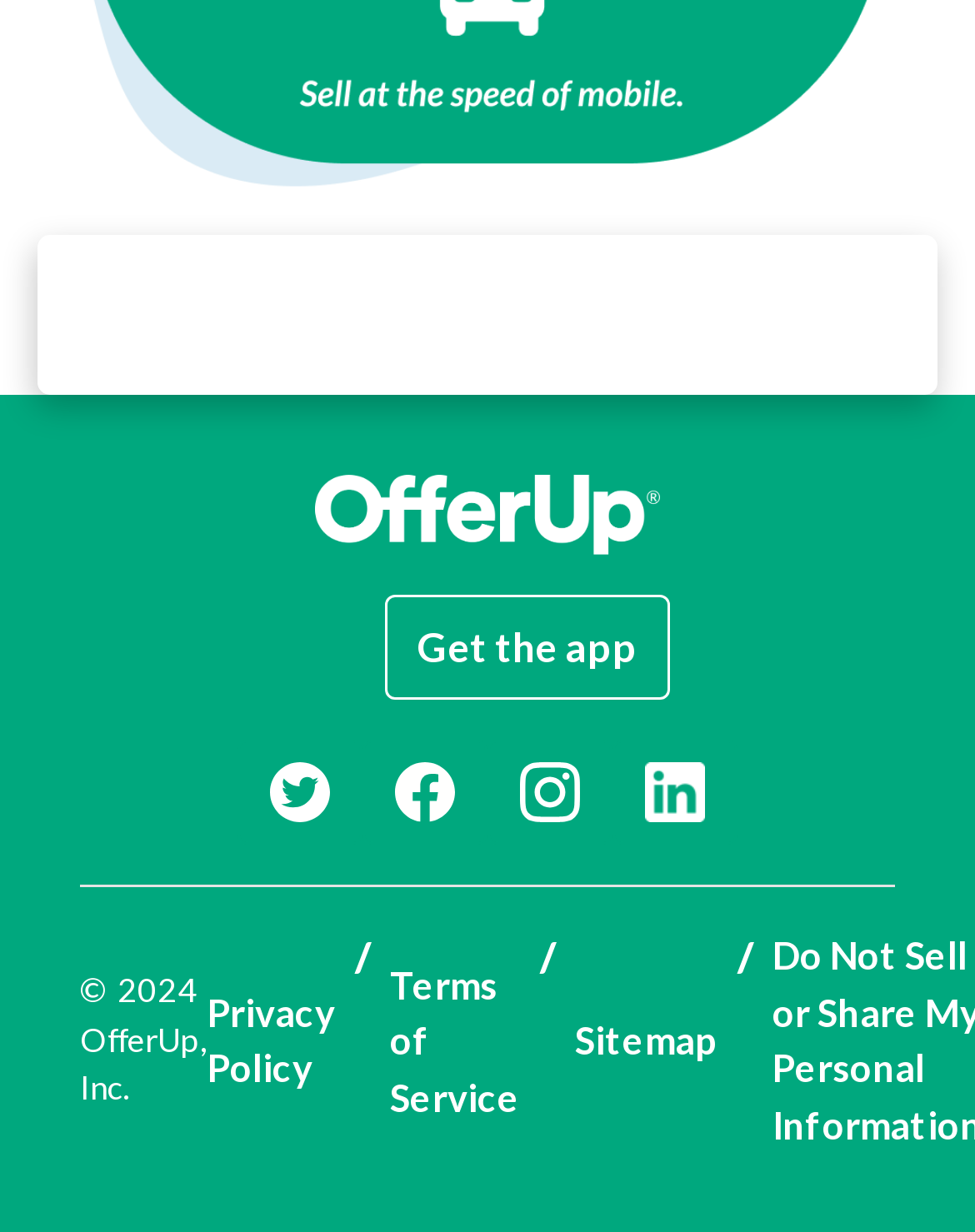Could you provide the bounding box coordinates for the portion of the screen to click to complete this instruction: "Go to Terms of Service"?

[0.4, 0.753, 0.533, 0.936]